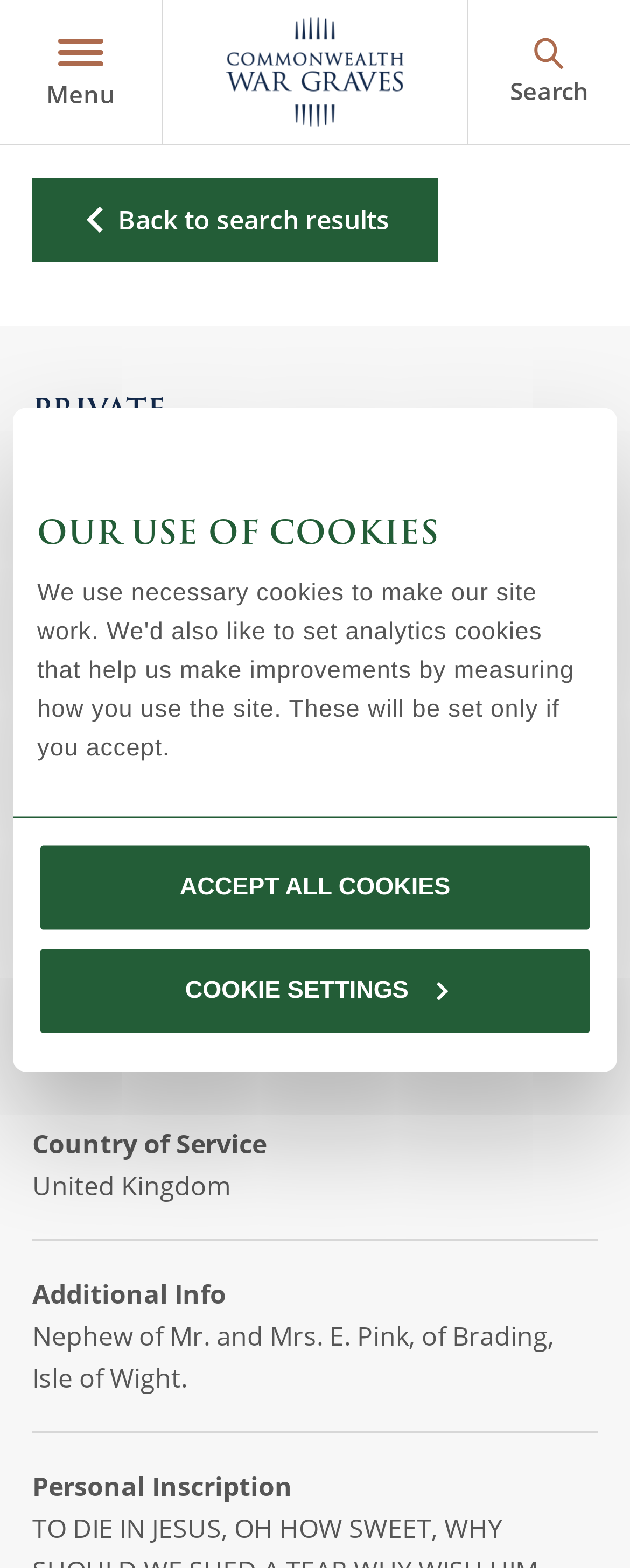Identify and provide the text content of the webpage's primary headline.

PRIVATE
DESMOND EASTMAN